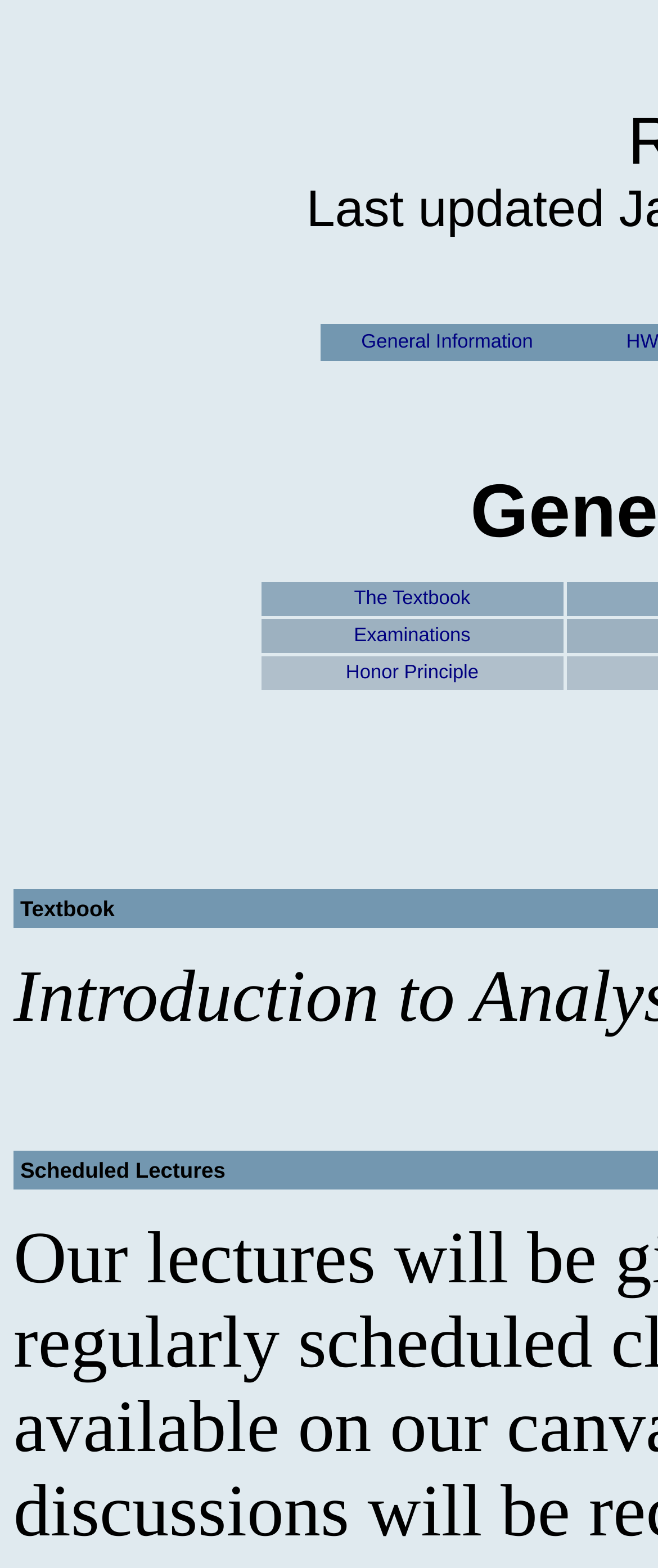Explain the webpage's layout and main content in detail.

The webpage is titled "General Information" and appears to be a table-based layout. At the top, there is a prominent link with the same title "General Information". Below this, there are three column headers: "The Textbook", "Examinations", and "Honor Principle", each with a corresponding link underneath. The column headers are aligned horizontally and take up a significant portion of the page's width. The links are positioned directly below their respective headers, with "The Textbook" on the left, "Examinations" in the middle, and "Honor Principle" on the right.